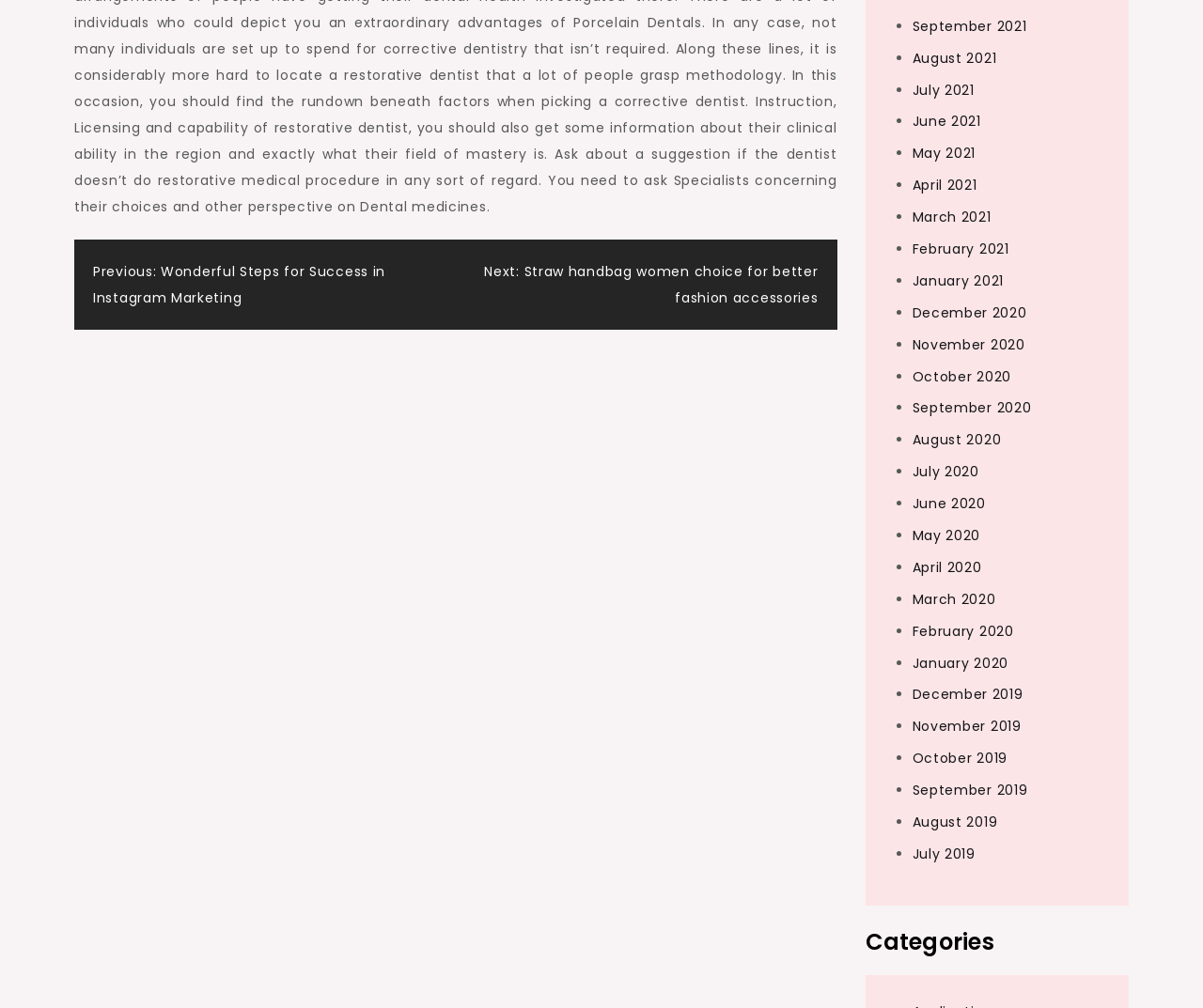Based on the description "September 2020", find the bounding box of the specified UI element.

[0.758, 0.396, 0.857, 0.414]